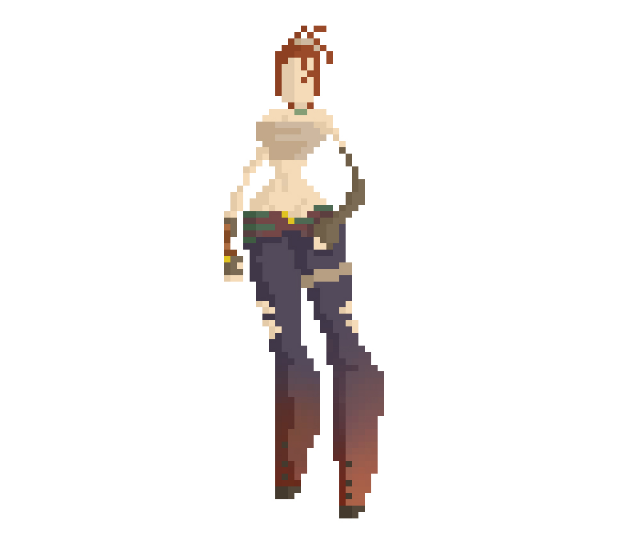Give an in-depth description of what is happening in the image.

The image depicts a pixel art character, showcasing a stylized female figure. She stands confidently with an animated pose, characterized by her distinct fashion sense, which includes a cropped top and high-waisted pants with noticeable rips. The color palette features a mix of bold and muted tones, emphasizing the playful yet edgy aesthetic typical of retro gaming art. This representation aligns with the theme of the game "Enslaved: Odyssey to the West," reflecting its adventurous and rugged spirit. The pixelation evokes nostalgia for classic gaming, connecting to a broader cultural narrative influenced by stories like "Journey to the West."